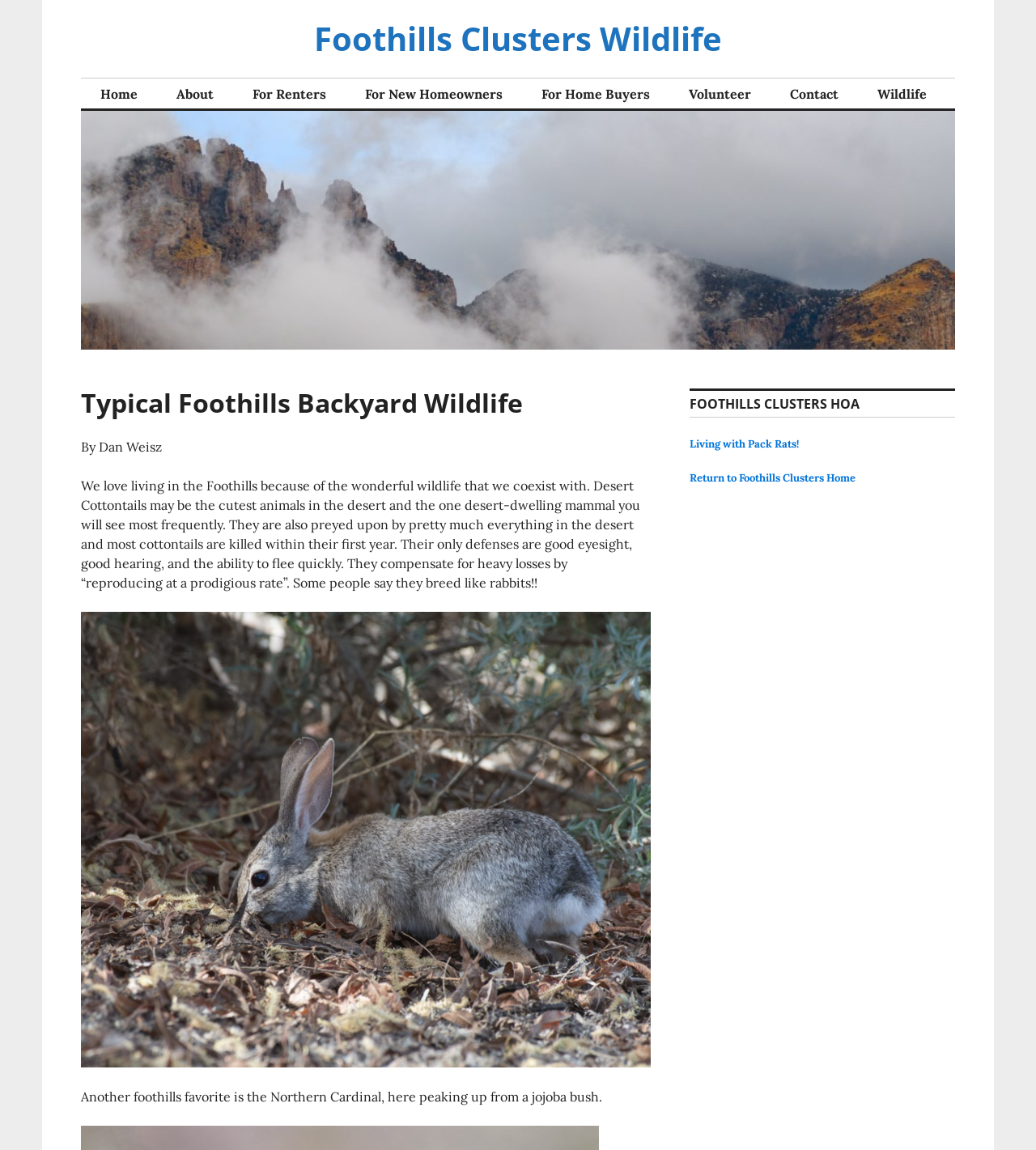Provide a thorough description of this webpage.

This webpage is about typical backyard wildlife in the Foothills area, specifically focusing on the Foothills Clusters community. At the top of the page, there is a navigation menu with 7 links: Home, About, For Renters, For New Homeowners, For Home Buyers, Volunteer, and Contact, all aligned horizontally and evenly spaced. 

Below the navigation menu, there is a large header section that takes up most of the width of the page. The header section contains a title "Typical Foothills Backyard Wildlife" and a subtitle "By Dan Weisz". 

Under the header section, there is a block of text that describes the Desert Cottontails, a type of wildlife found in the Foothills area. The text explains their behavior, defense mechanisms, and reproduction habits. 

To the right of the text block, there is an image, likely of a Desert Cottontail, although the image description is not provided. 

Further down the page, there is another section with a heading "FOOTHILLS CLUSTERS HOA". This section contains two links: "Living with Pack Rats!" and "Return to Foothills Clusters Home", as well as a small amount of whitespace. 

At the very bottom of the page, there is a link to the Foothills Clusters Wildlife website, which is also mentioned in the page title.